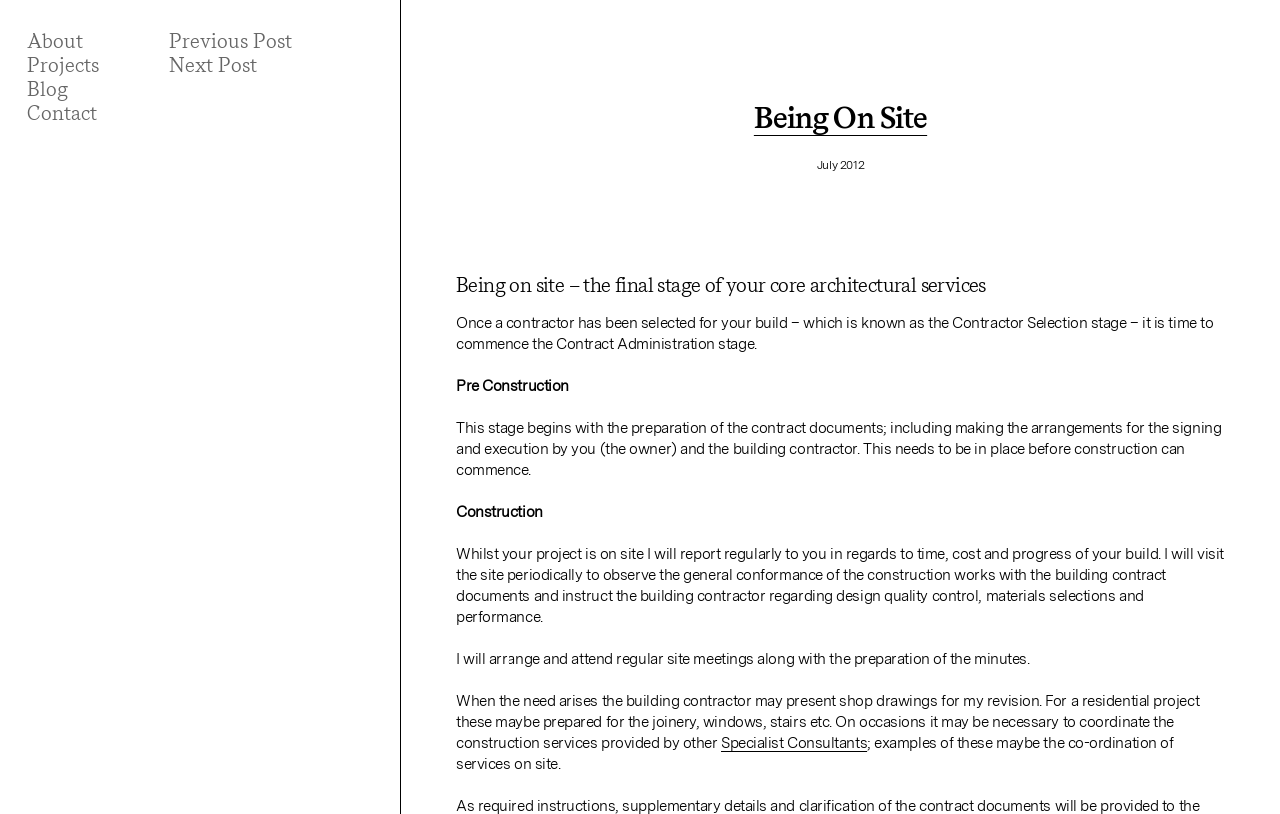Locate the UI element described by Contact and provide its bounding box coordinates. Use the format (top-left x, top-left y, bottom-right x, bottom-right y) with all values as floating point numbers between 0 and 1.

[0.021, 0.124, 0.108, 0.154]